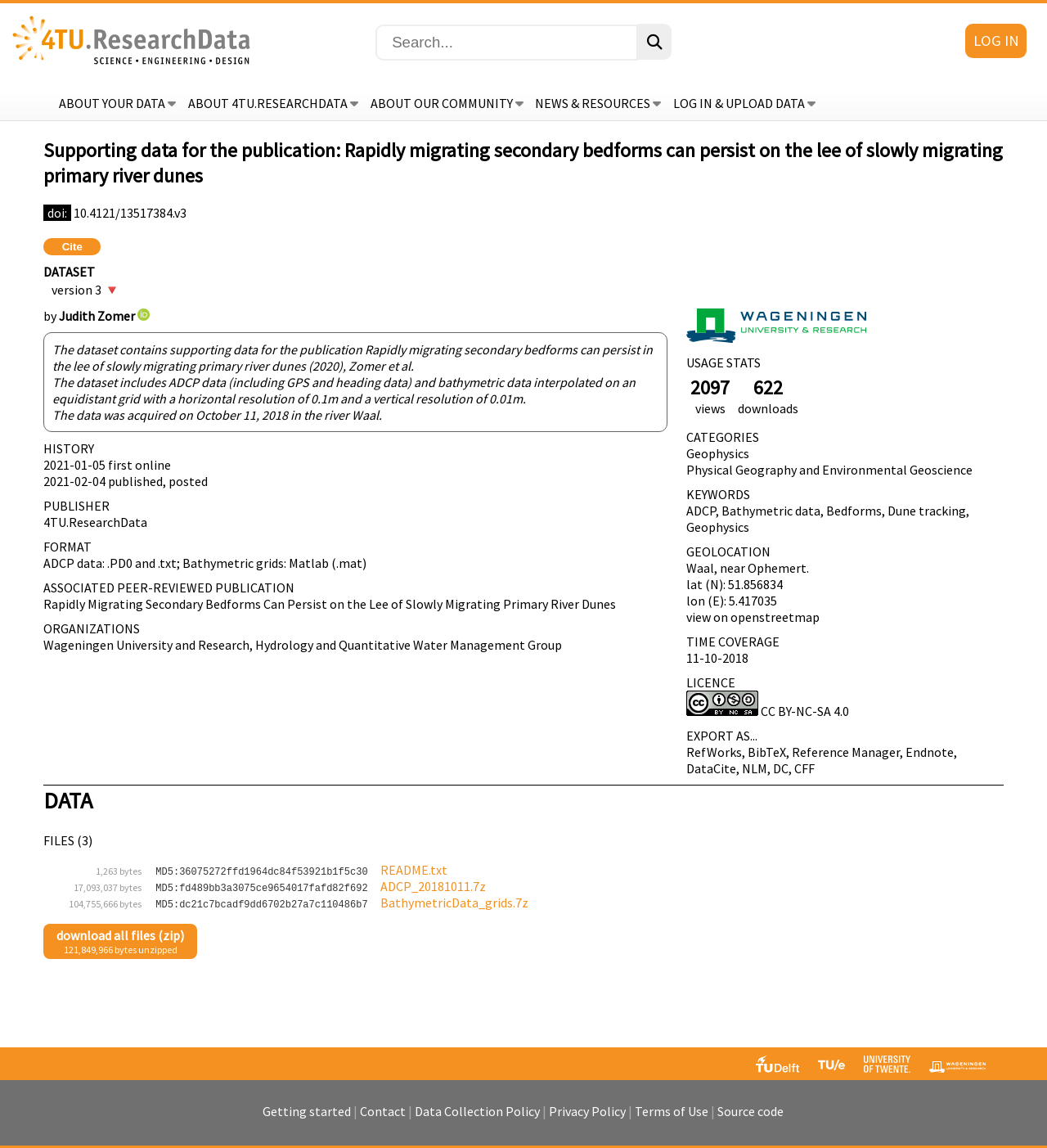What is the licence of the dataset?
Respond to the question with a single word or phrase according to the image.

CC BY-NC-SA 4.0